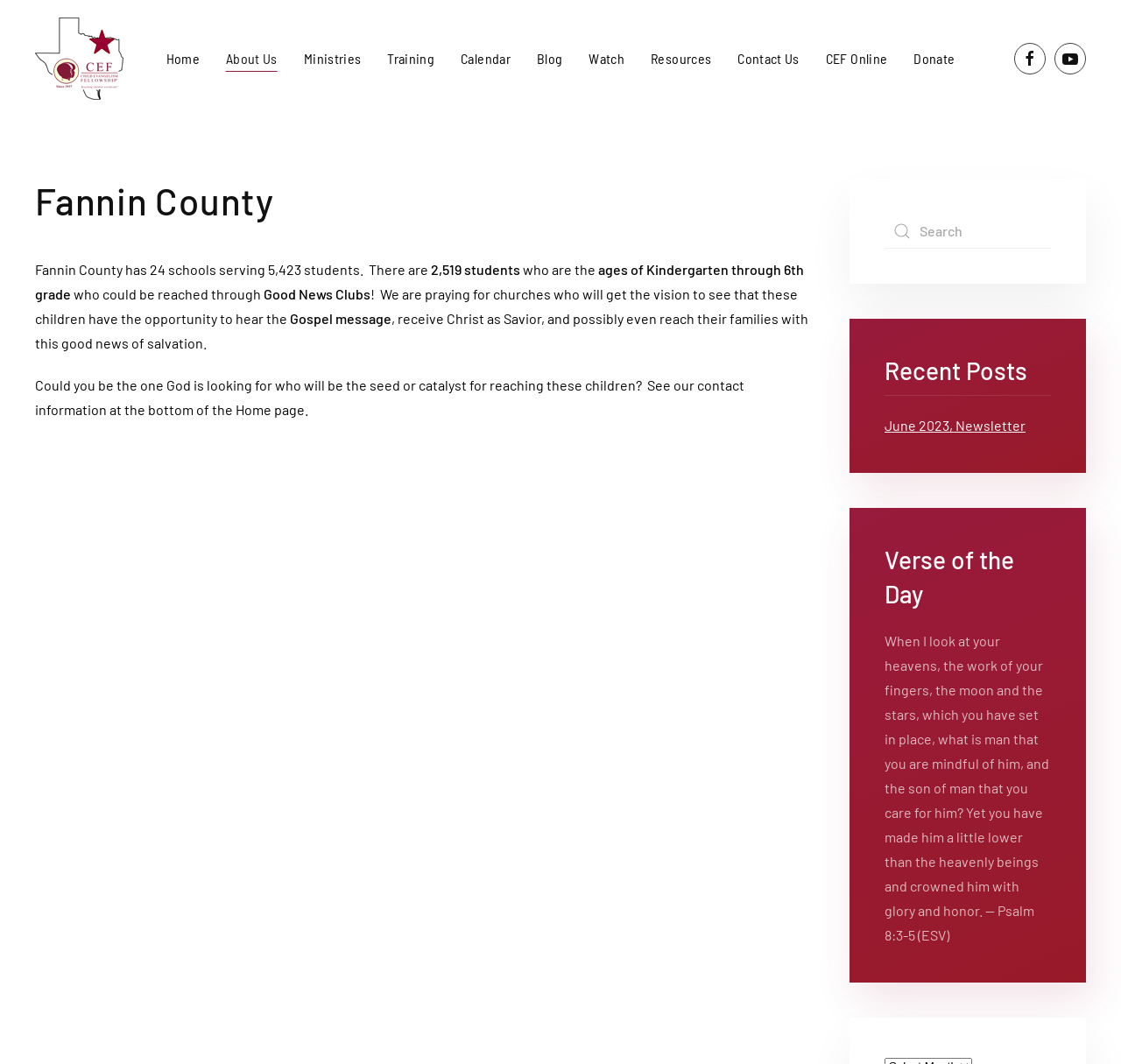Show the bounding box coordinates of the region that should be clicked to follow the instruction: "Search for something."

[0.789, 0.201, 0.938, 0.234]